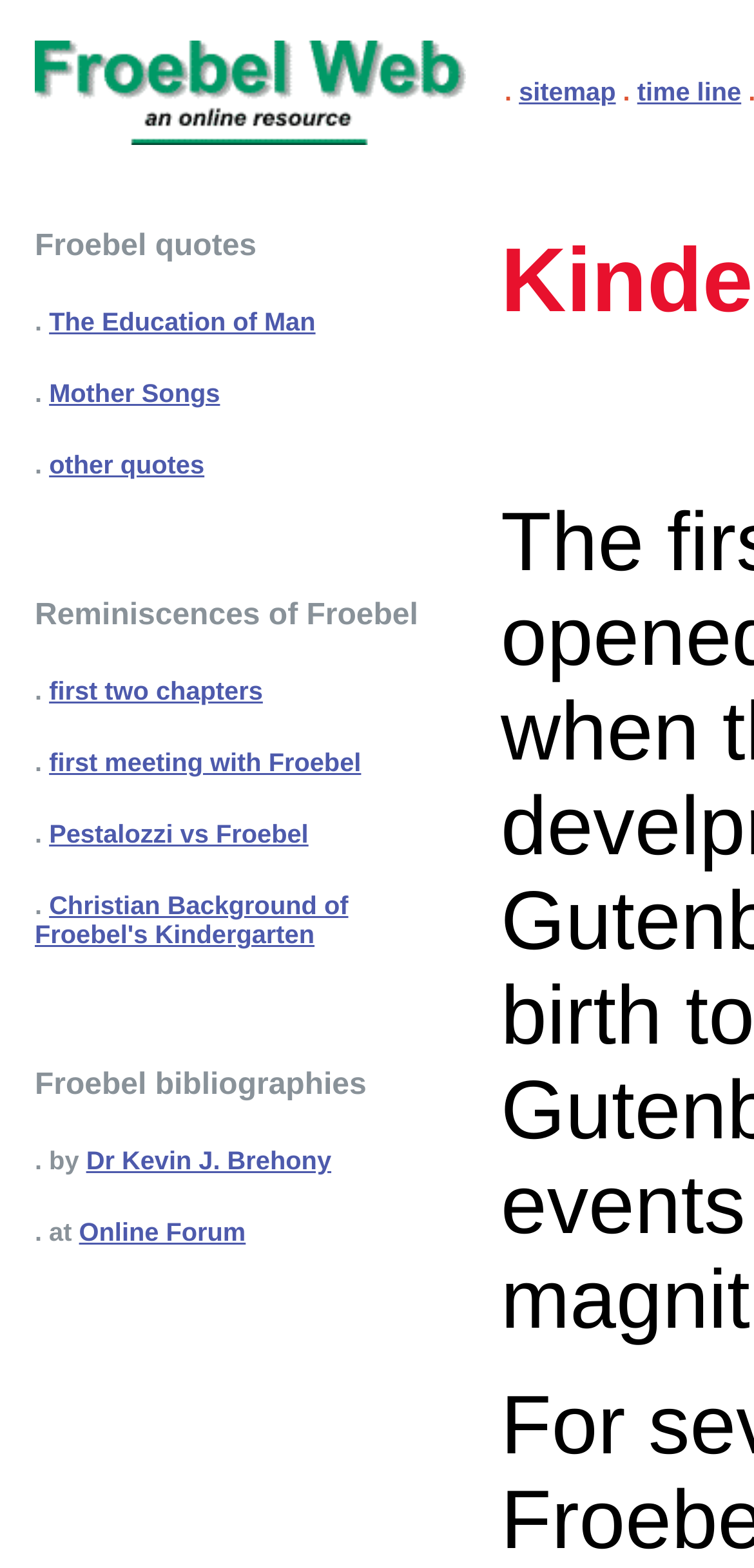Could you highlight the region that needs to be clicked to execute the instruction: "check out Dr Kevin J. Brehony's bibliography"?

[0.114, 0.731, 0.439, 0.749]